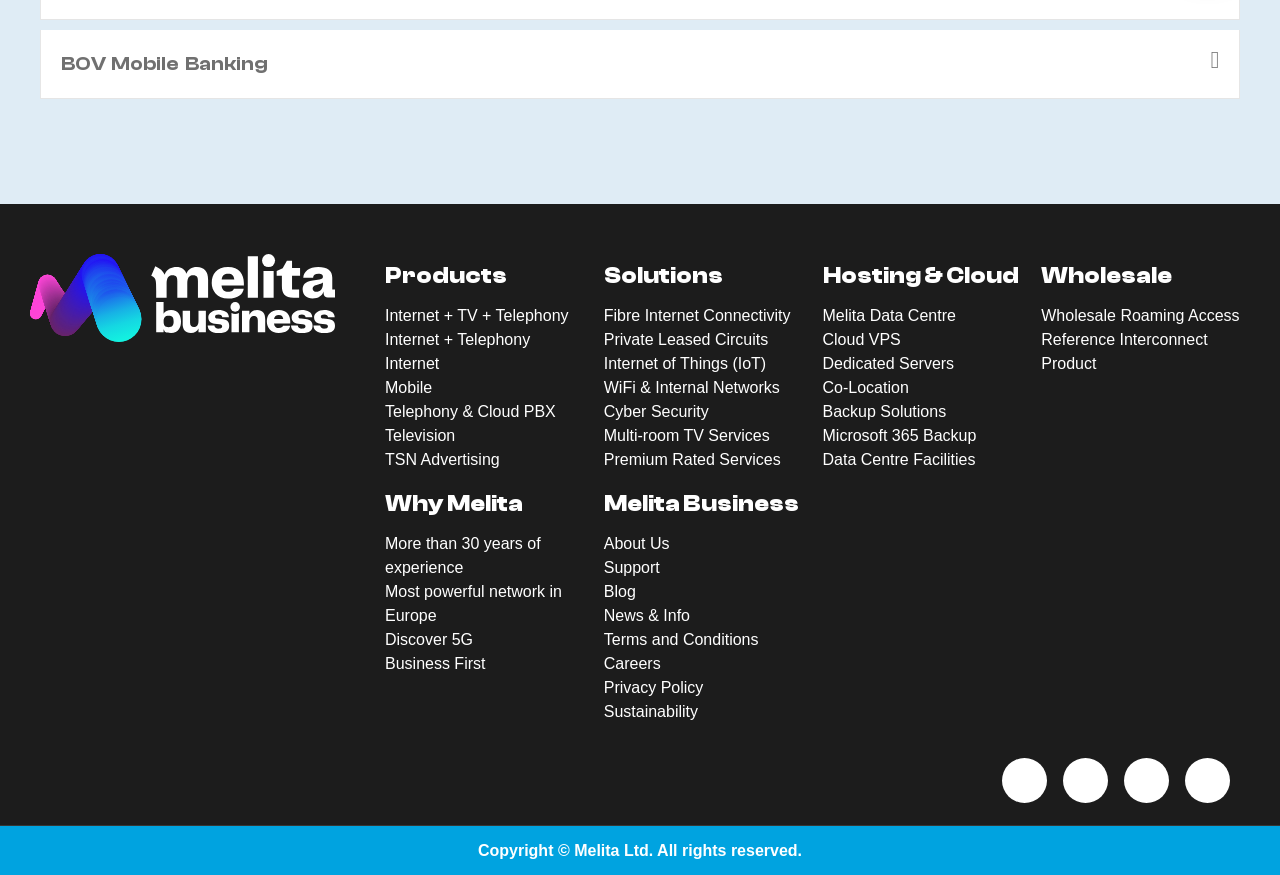Using the element description: "Internet", determine the bounding box coordinates. The coordinates should be in the format [left, top, right, bottom], with values between 0 and 1.

[0.301, 0.406, 0.343, 0.427]